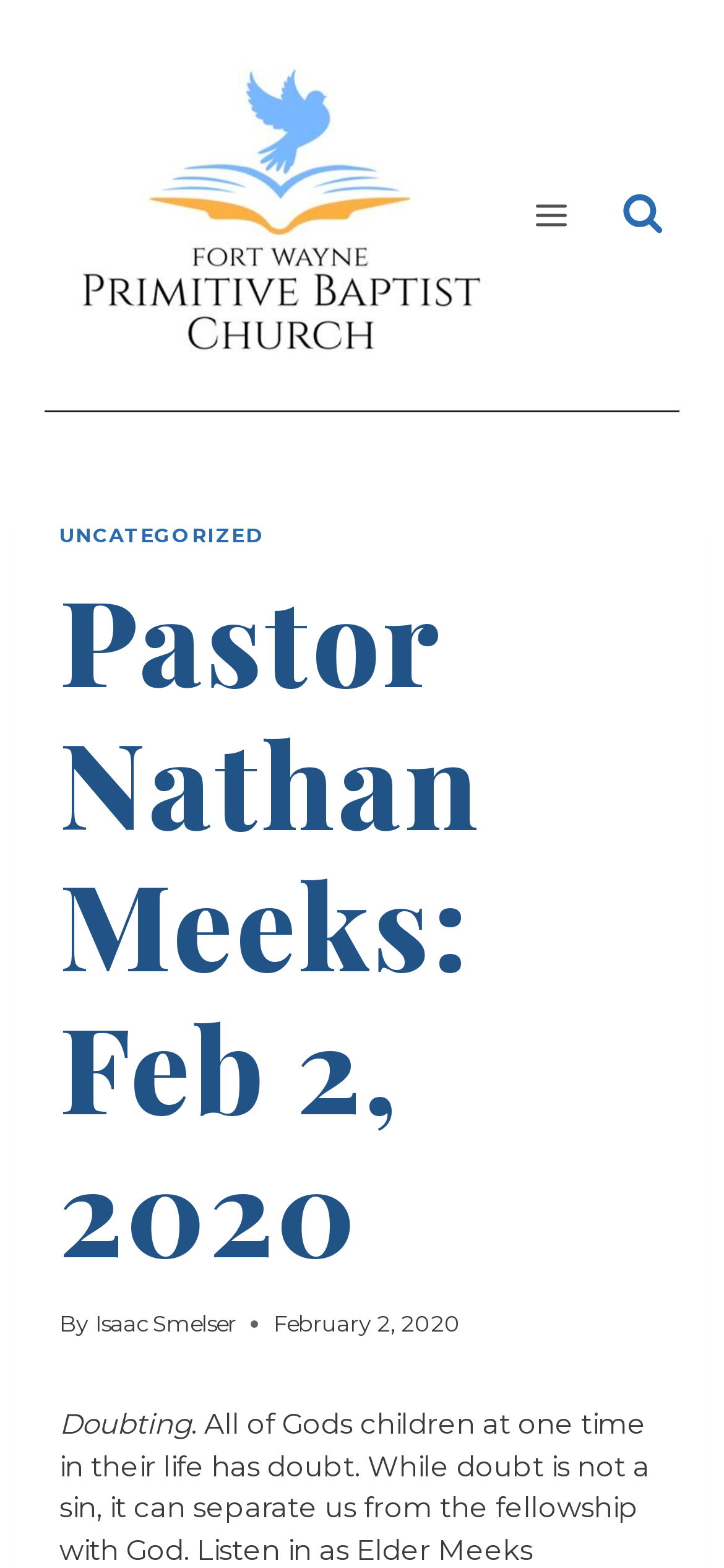What is the date of the article?
Could you answer the question in a detailed manner, providing as much information as possible?

I found the answer by looking at the time element with the text 'February 2, 2020' which is located below the heading 'Pastor Nathan Meeks: Feb 2, 2020'.